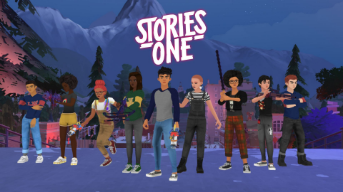What type of landscape is in the background?
Look at the screenshot and provide an in-depth answer.

The image showcases a picturesque landscape with mountains in the background, suggesting an adventurous setting for the game 'Stories One'.